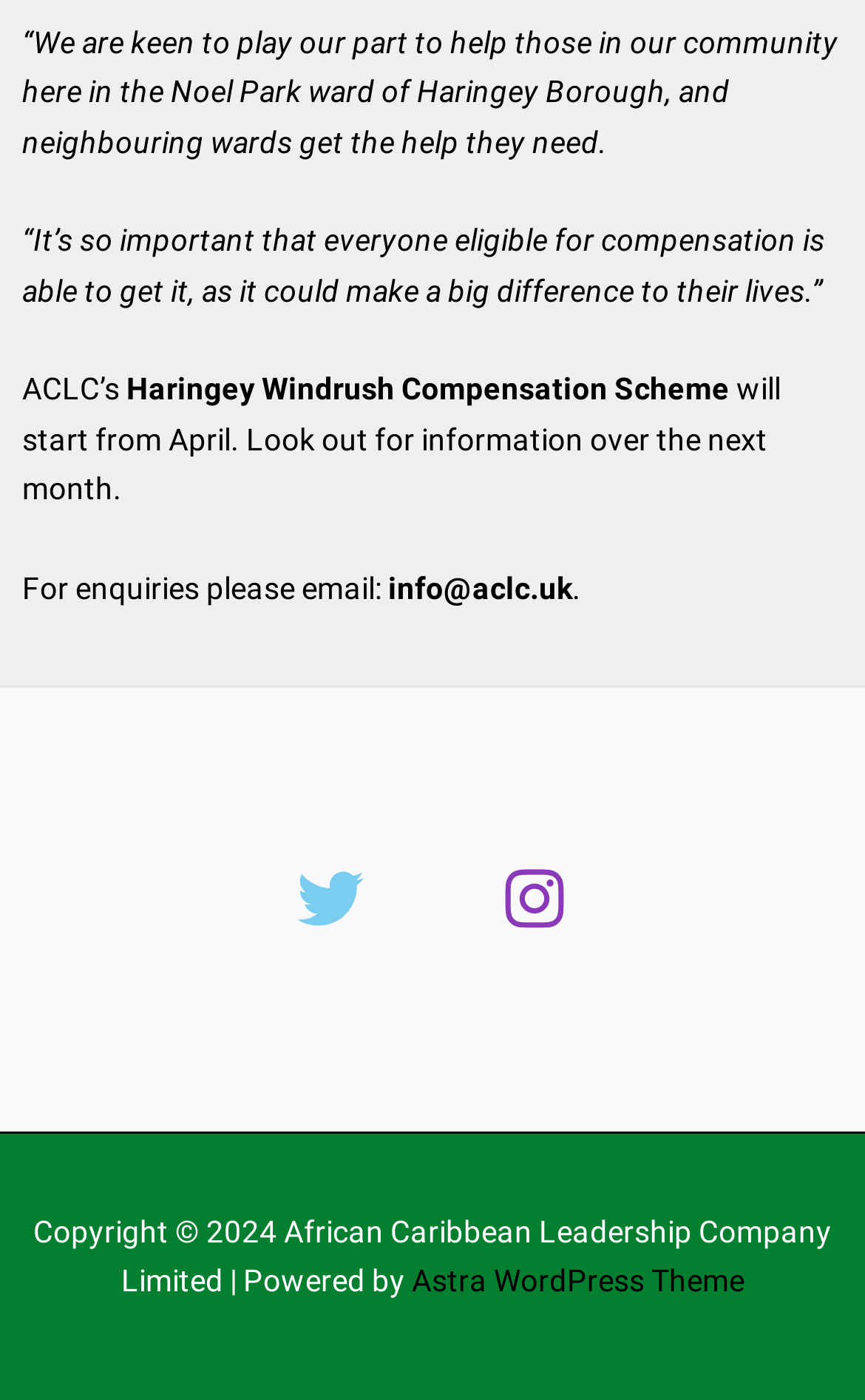Find the bounding box coordinates of the UI element according to this description: "Astra WordPress Theme".

[0.476, 0.902, 0.86, 0.927]